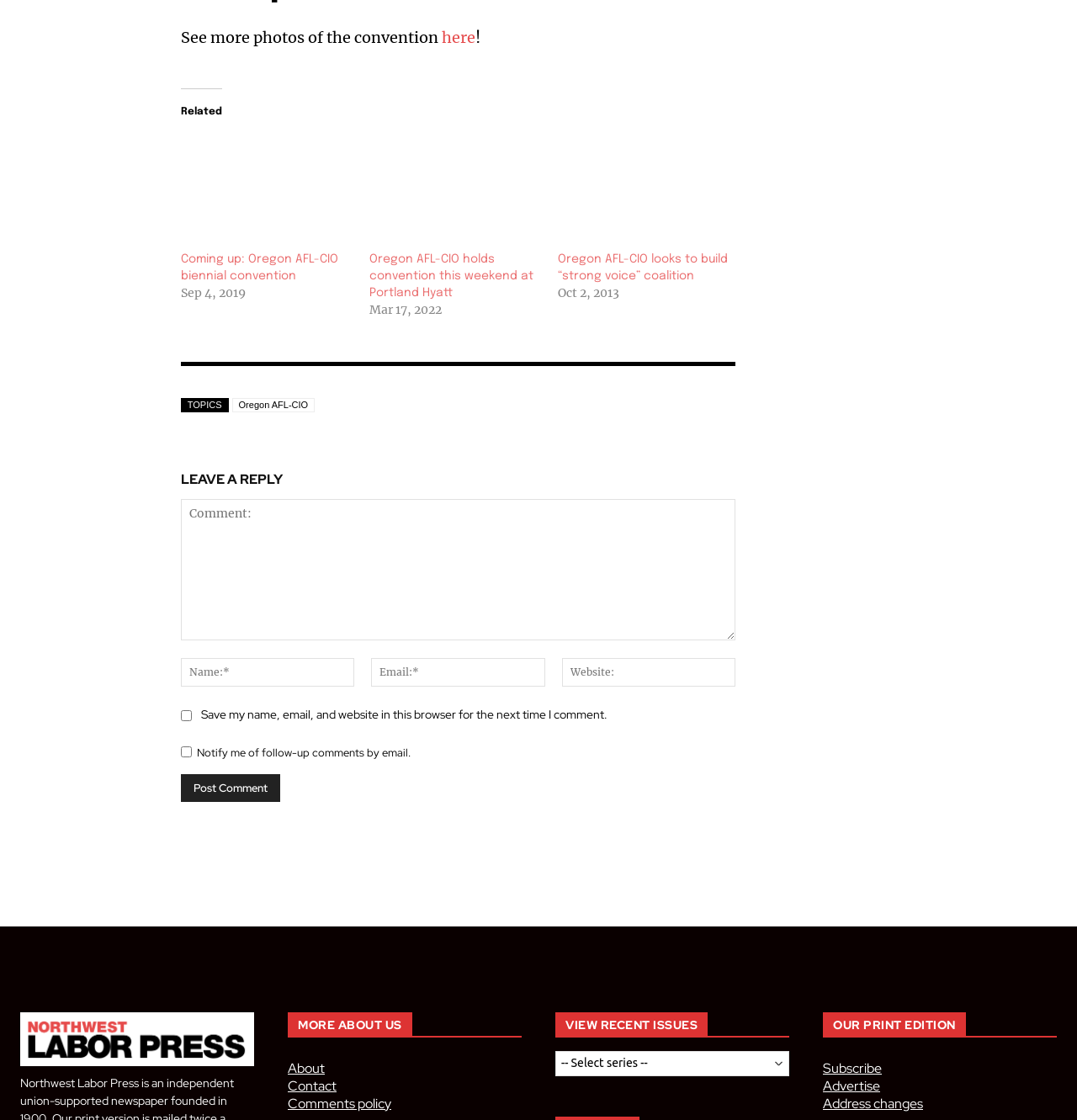Locate the bounding box coordinates of the element's region that should be clicked to carry out the following instruction: "Share to facebook". The coordinates need to be four float numbers between 0 and 1, i.e., [left, top, right, bottom].

None